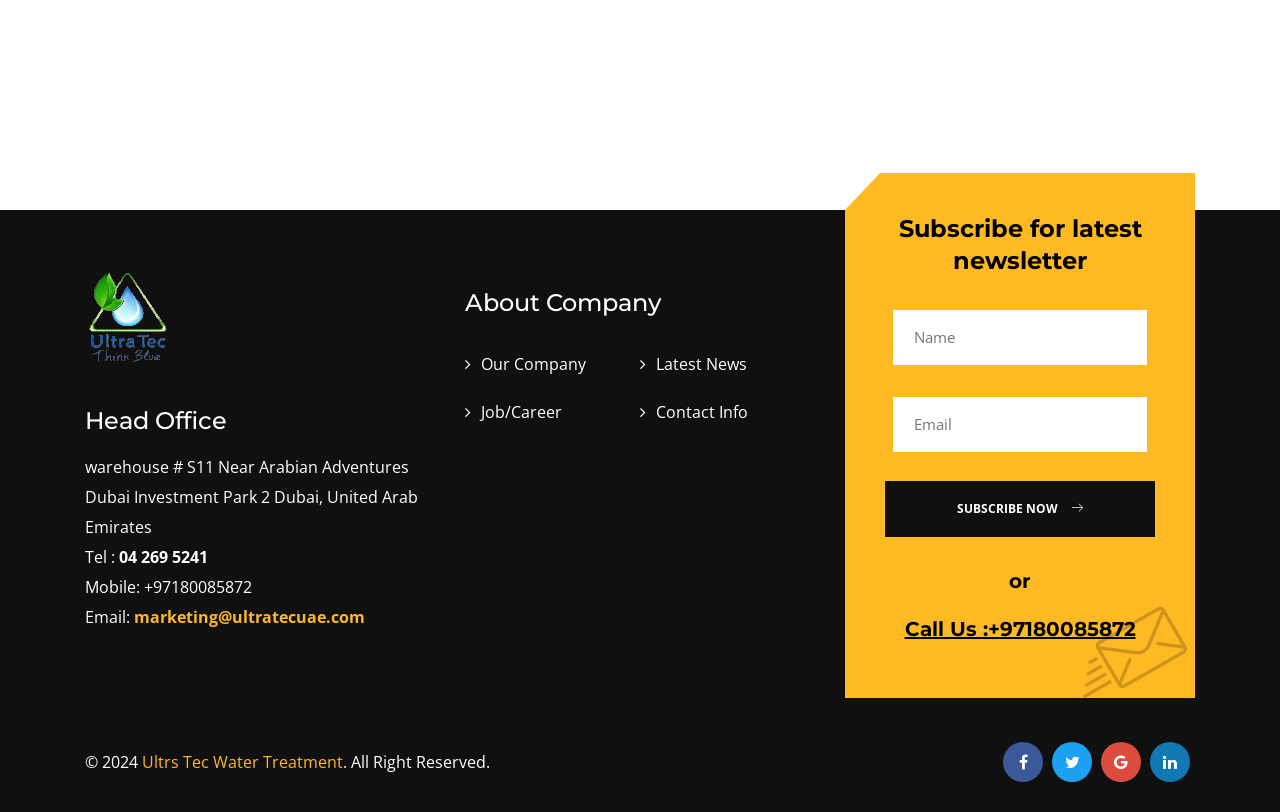Provide the bounding box coordinates for the UI element that is described by this text: "Our Company". The coordinates should be in the form of four float numbers between 0 and 1: [left, top, right, bottom].

[0.363, 0.434, 0.458, 0.461]